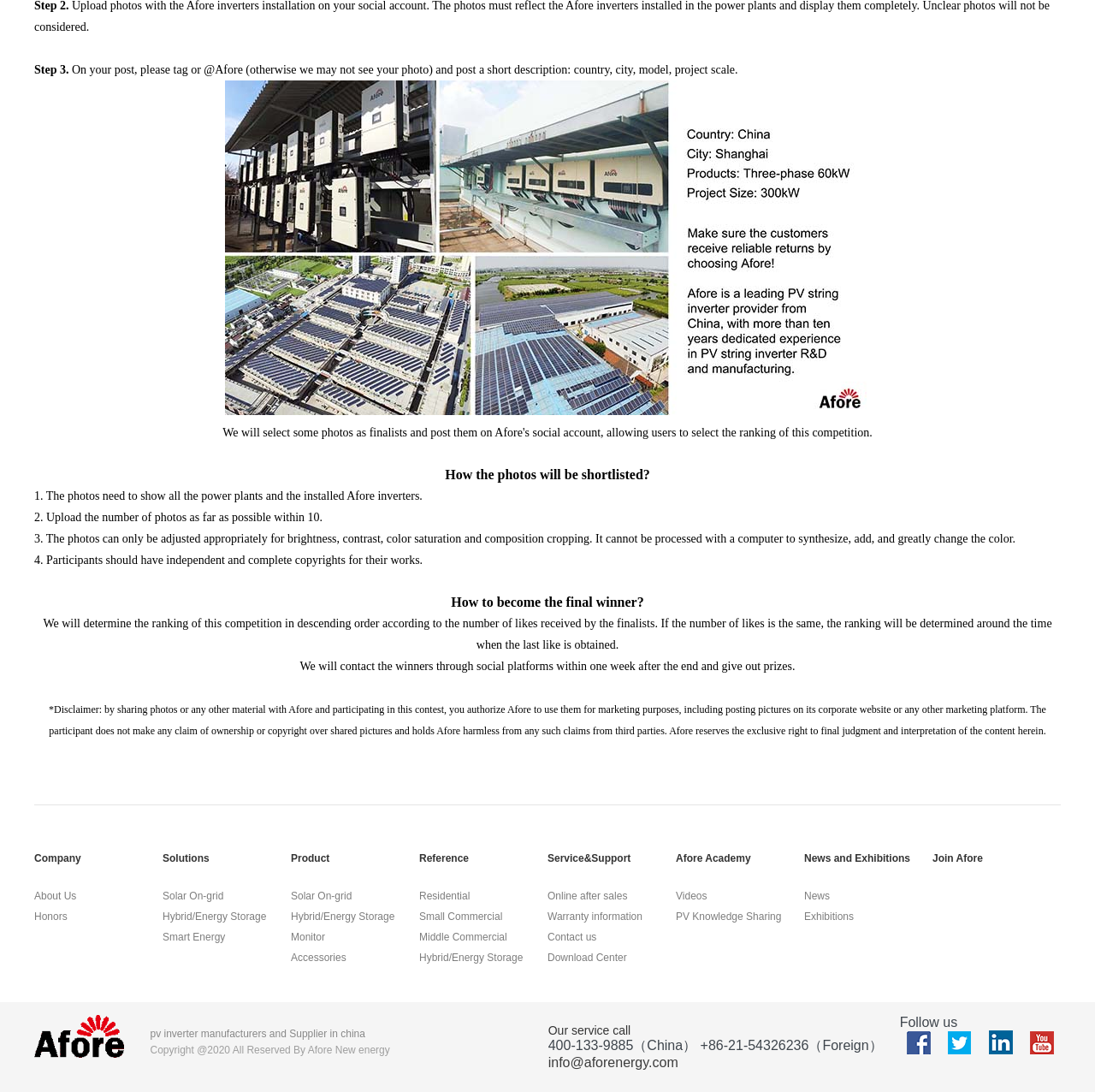Identify the bounding box coordinates for the element you need to click to achieve the following task: "Contact us through email". The coordinates must be four float values ranging from 0 to 1, formatted as [left, top, right, bottom].

[0.501, 0.966, 0.619, 0.98]